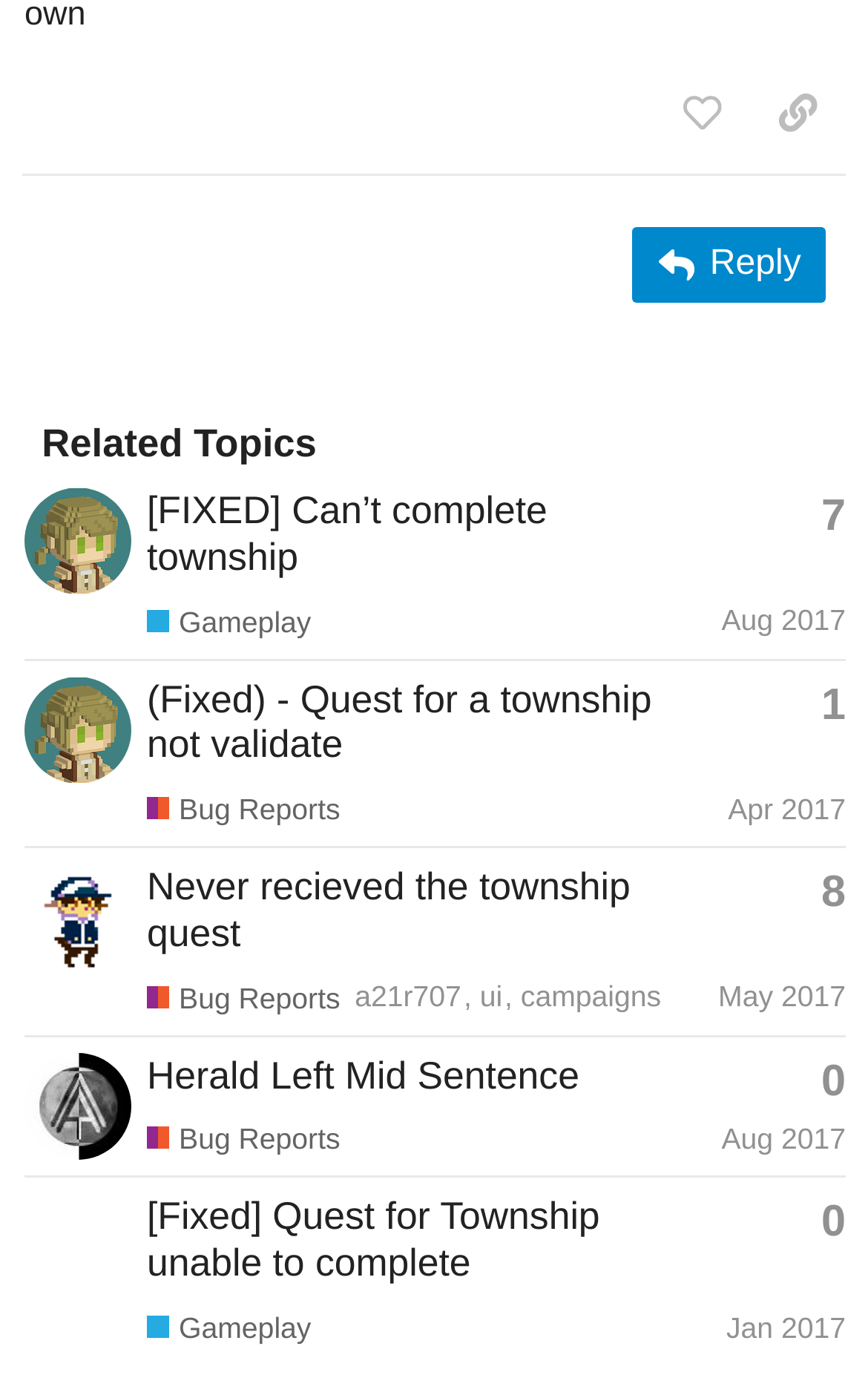In which month was the topic '[Fixed] Quest for Township unable to complete' created?
Could you give a comprehensive explanation in response to this question?

I found the topic '[Fixed] Quest for Township unable to complete' and checked the generic text 'Created: Jan 3, 2017 12:29 am Latest: Jan 3, 2017 12:37 am' which indicates that it was created in January 2017.